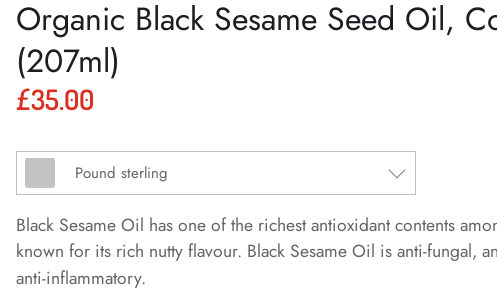Answer this question in one word or a short phrase: What are the anti-properties of the Organic Black Sesame Seed Oil?

anti-fungal, anti-bacterial, and anti-inflammatory